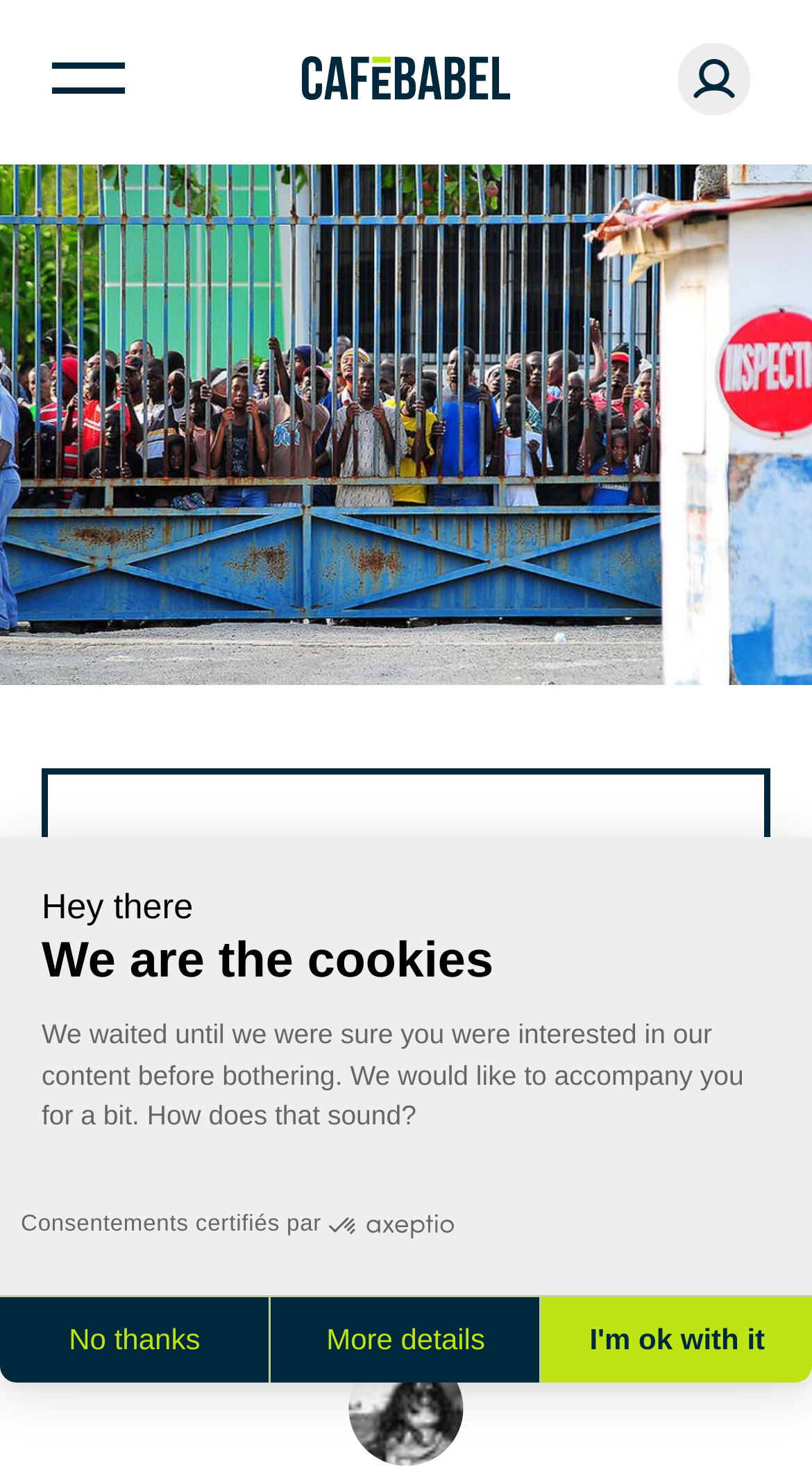Respond to the following query with just one word or a short phrase: 
What is the copyright information?

© Cafébabel — 2024